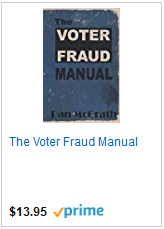Who is the author of the book?
Based on the image, respond with a single word or phrase.

Dan McGrath